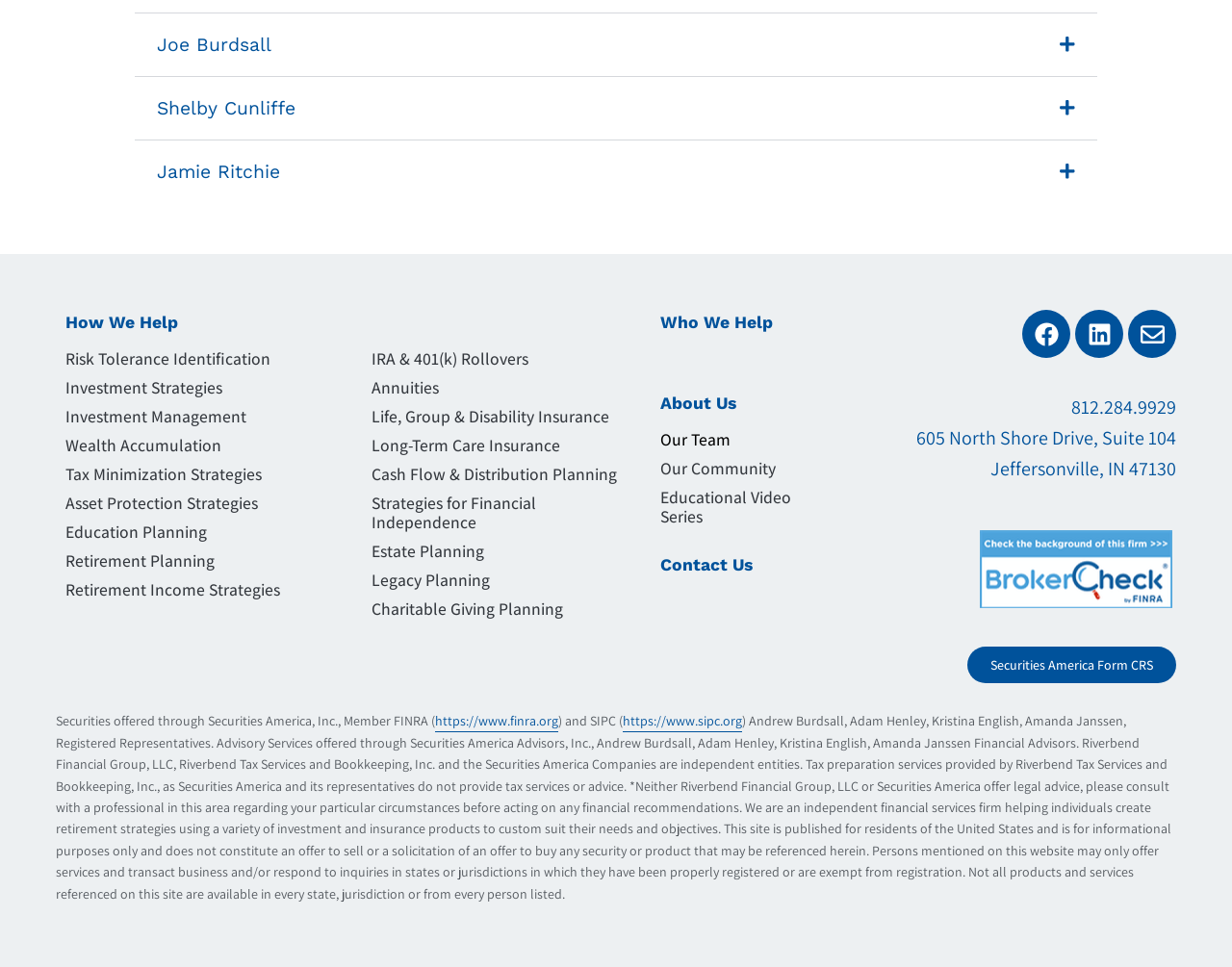Show the bounding box coordinates for the HTML element described as: "Long-Term Care Insurance".

[0.286, 0.446, 0.47, 0.476]